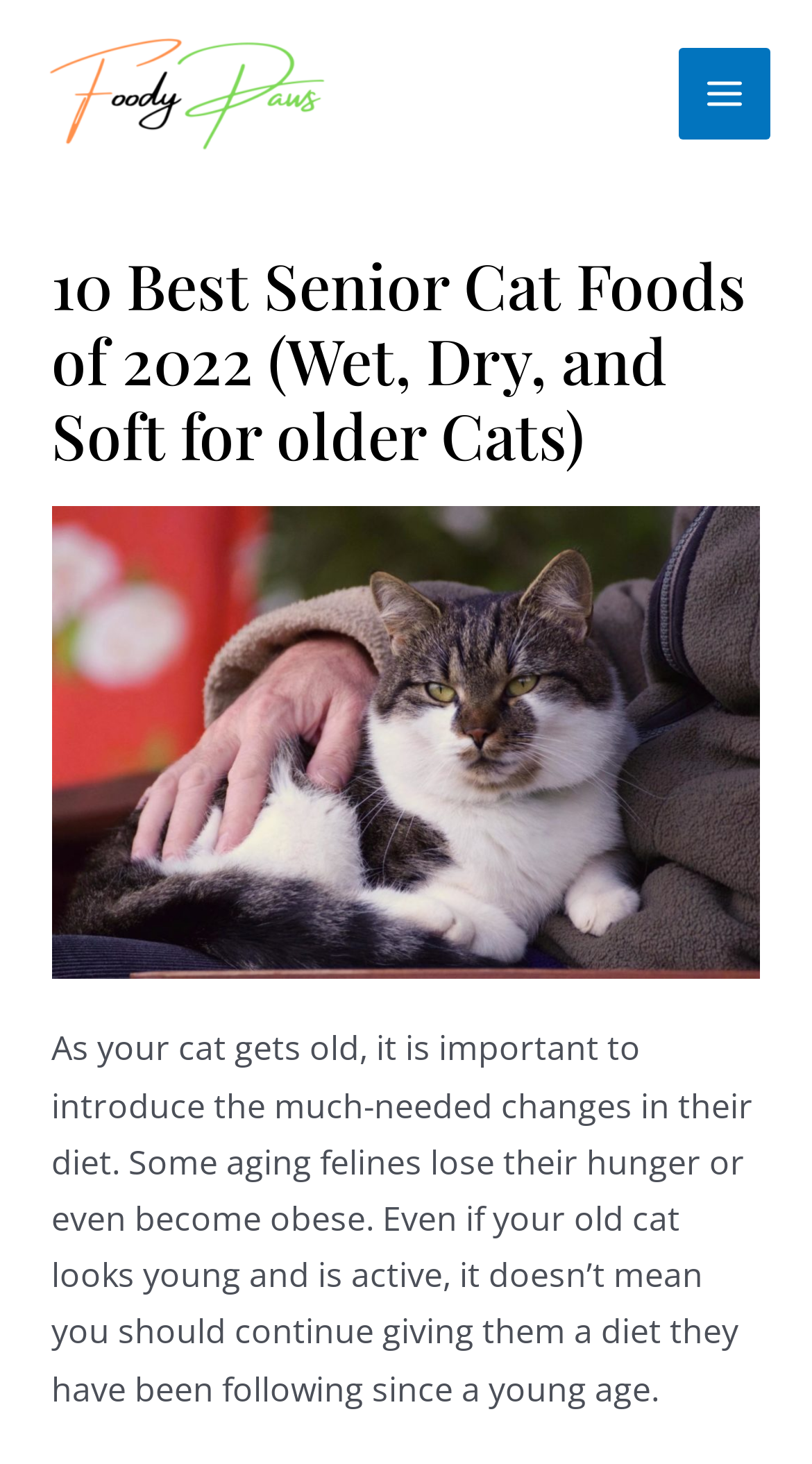What type of image is shown on the webpage?
Answer the question with a single word or phrase derived from the image.

Cat food